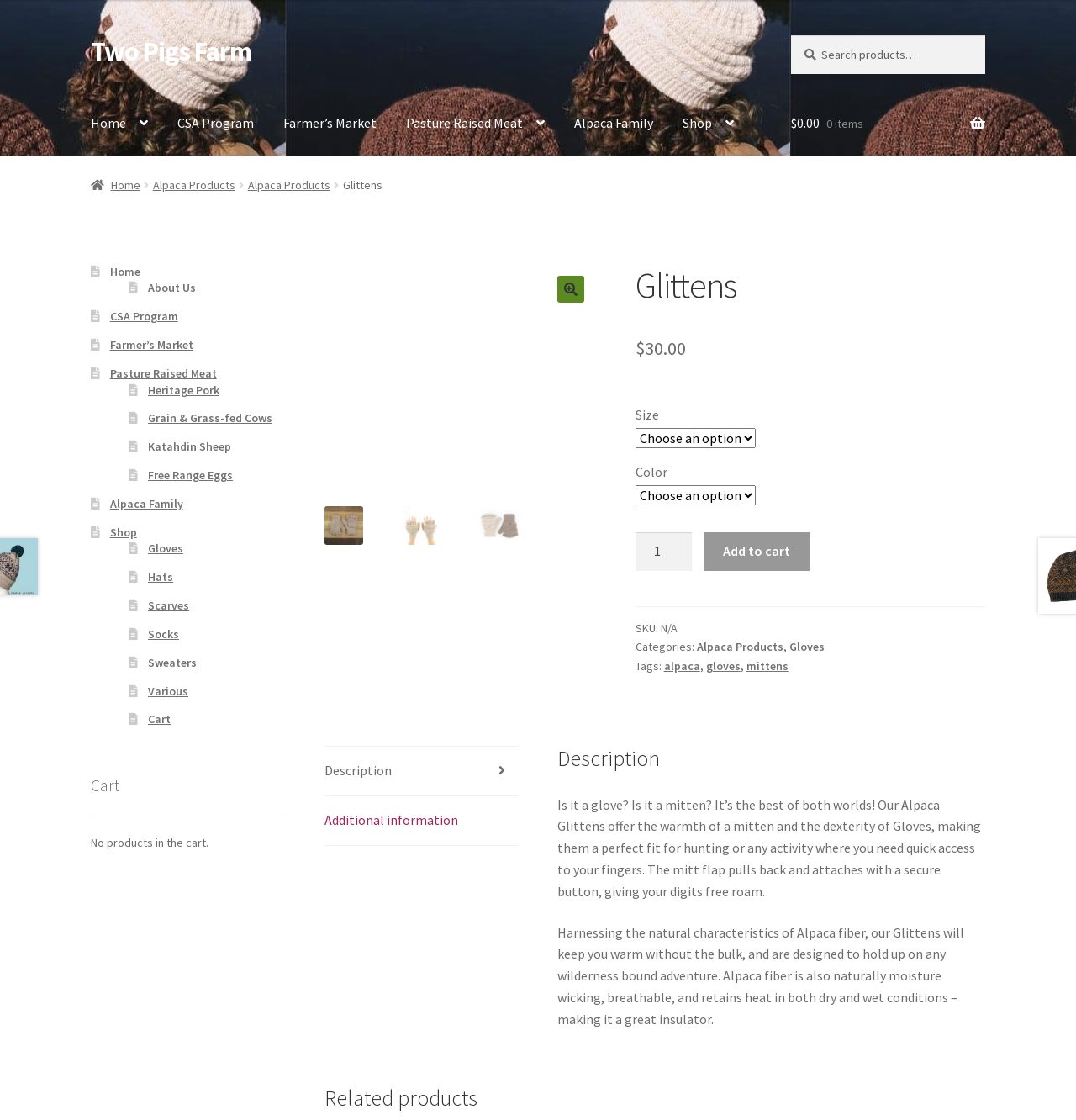Using the webpage screenshot, locate the HTML element that fits the following description and provide its bounding box: "parent_node: Email name="form_fields[email]" placeholder="Email"".

None